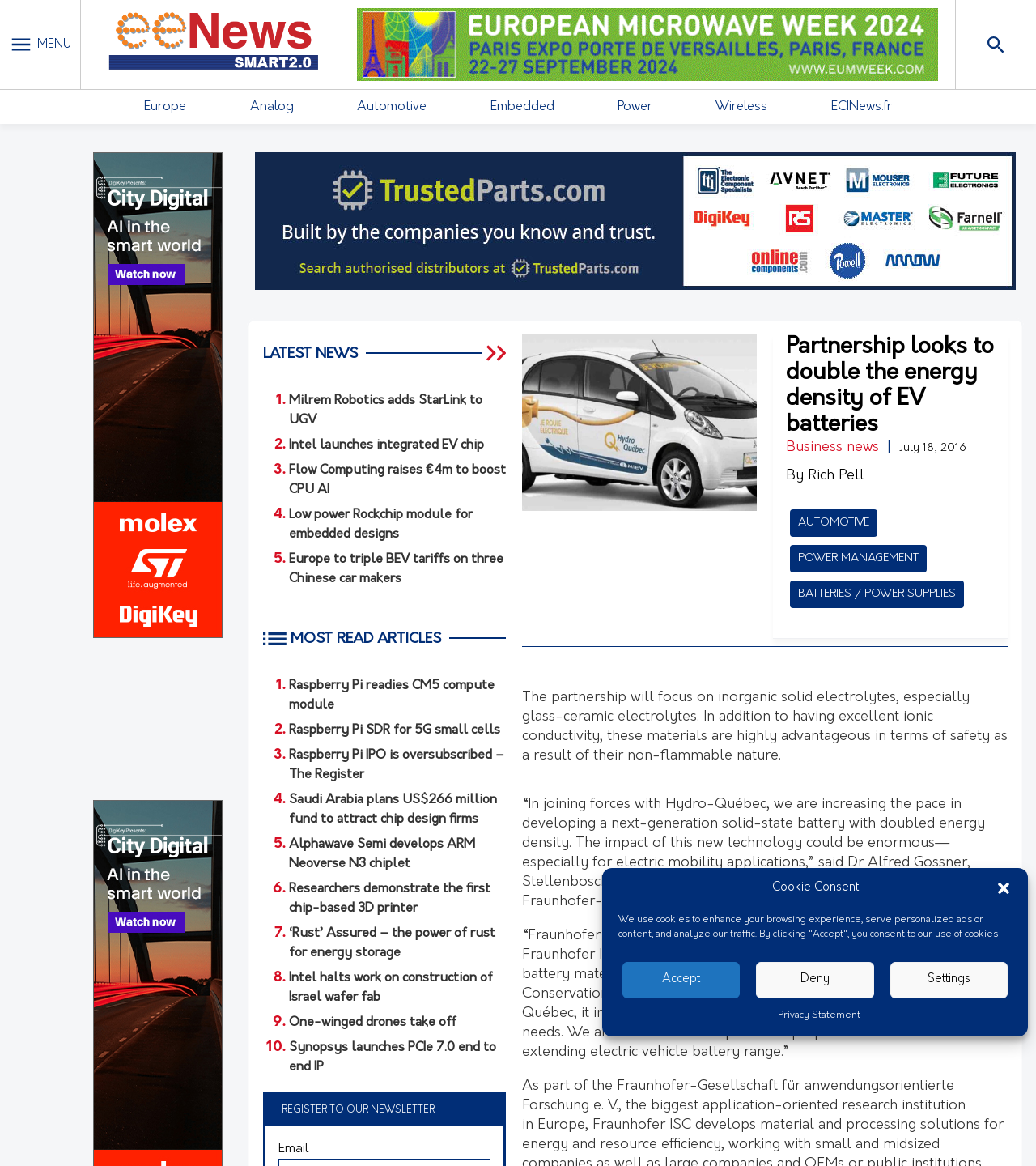Find the bounding box coordinates of the element to click in order to complete the given instruction: "View the article about Partnership looks to double the energy density of EV batteries."

[0.759, 0.287, 0.96, 0.376]